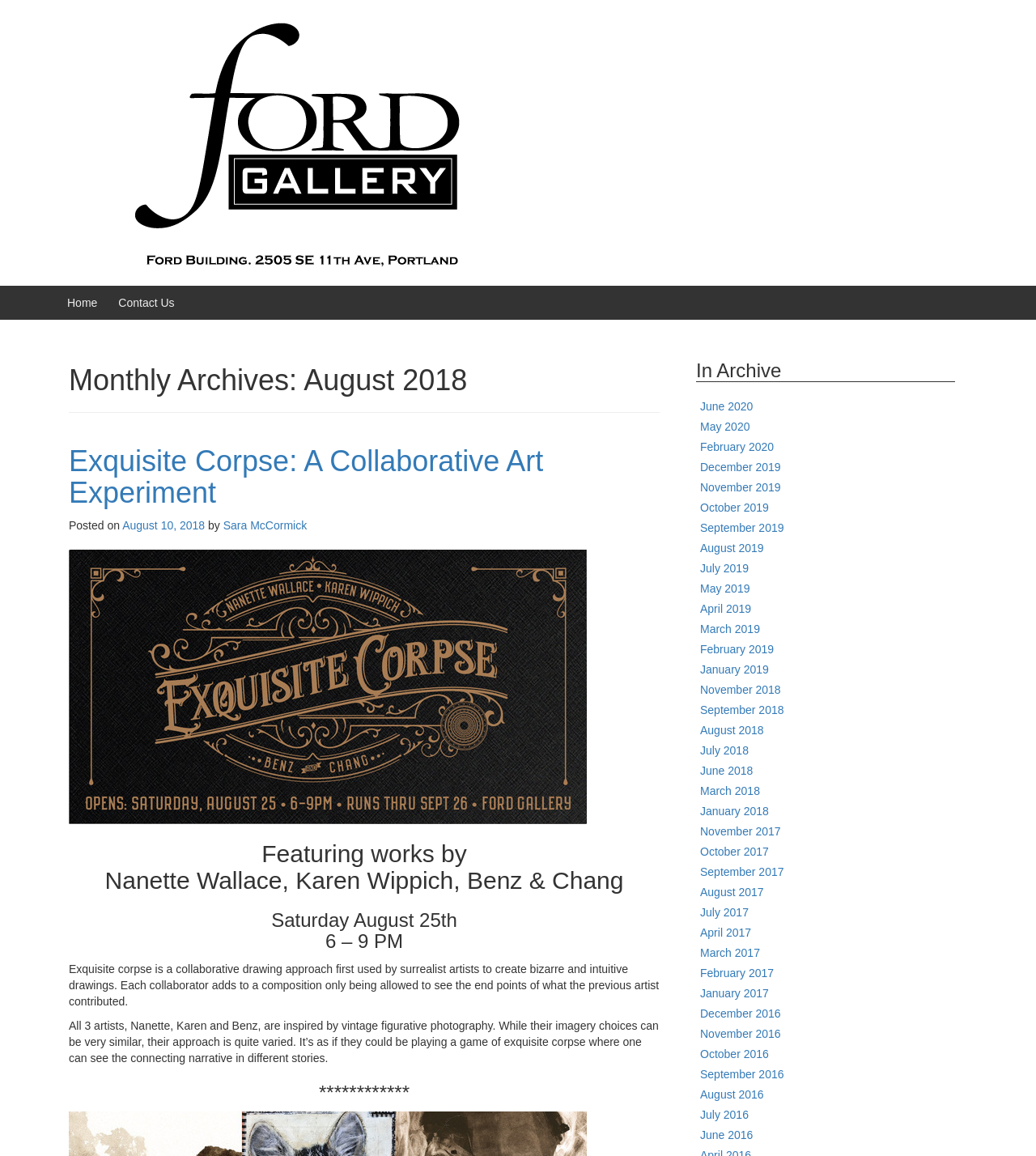Please identify the bounding box coordinates of the element's region that should be clicked to execute the following instruction: "Read the post by 'Sara McCormick'". The bounding box coordinates must be four float numbers between 0 and 1, i.e., [left, top, right, bottom].

[0.215, 0.449, 0.296, 0.46]